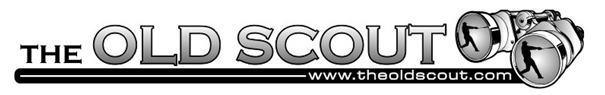What do the binoculars symbolize?
Please elaborate on the answer to the question with detailed information.

The binoculars in the logo symbolize the focus on scouting and tracking performance in the sport of softball, which is the main theme of the platform.